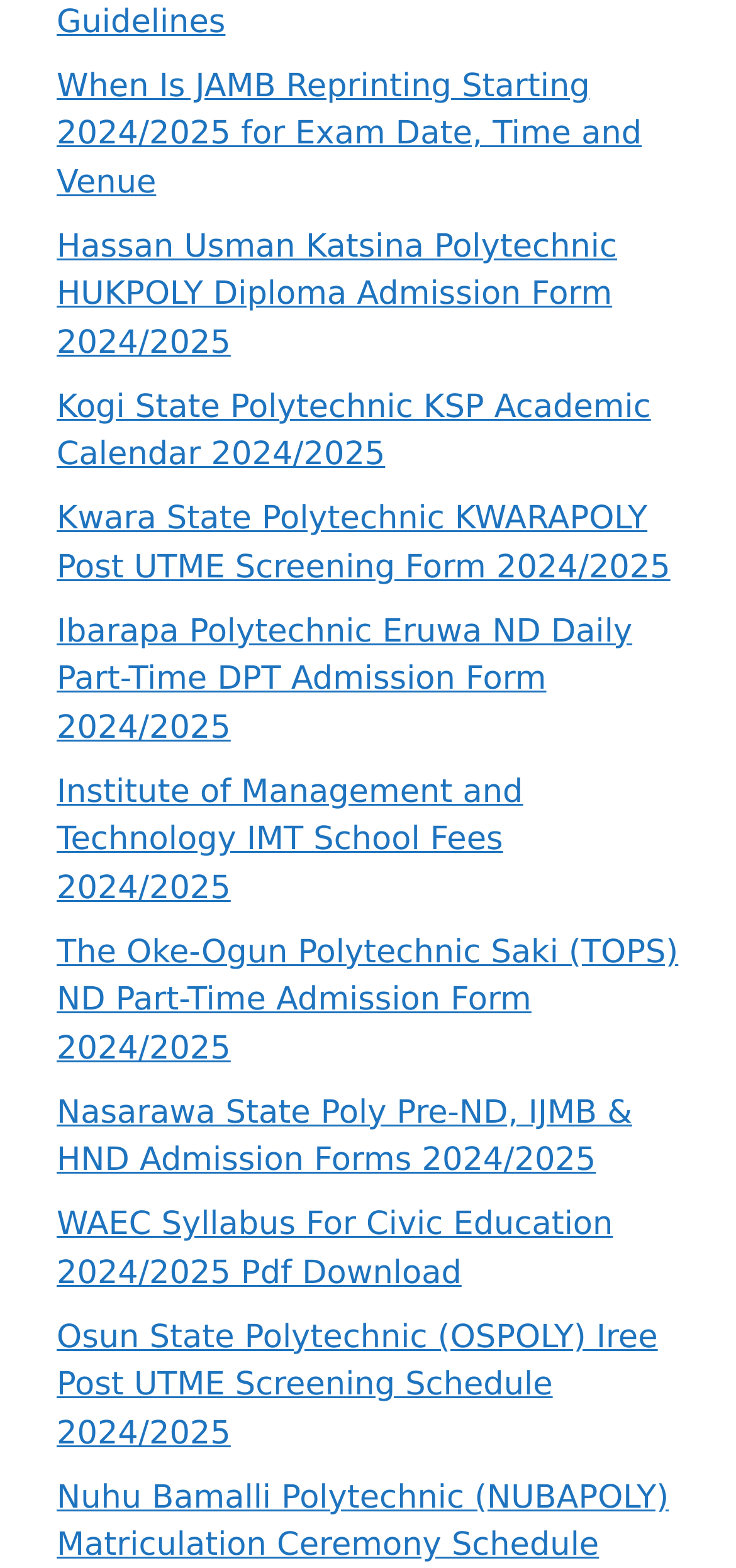Refer to the screenshot and answer the following question in detail:
What is the year mentioned in the links?

I examined the OCR text of the link elements and found that they all mention the year '2024/2025', which suggests that the webpage is discussing educational events or activities for that academic year.